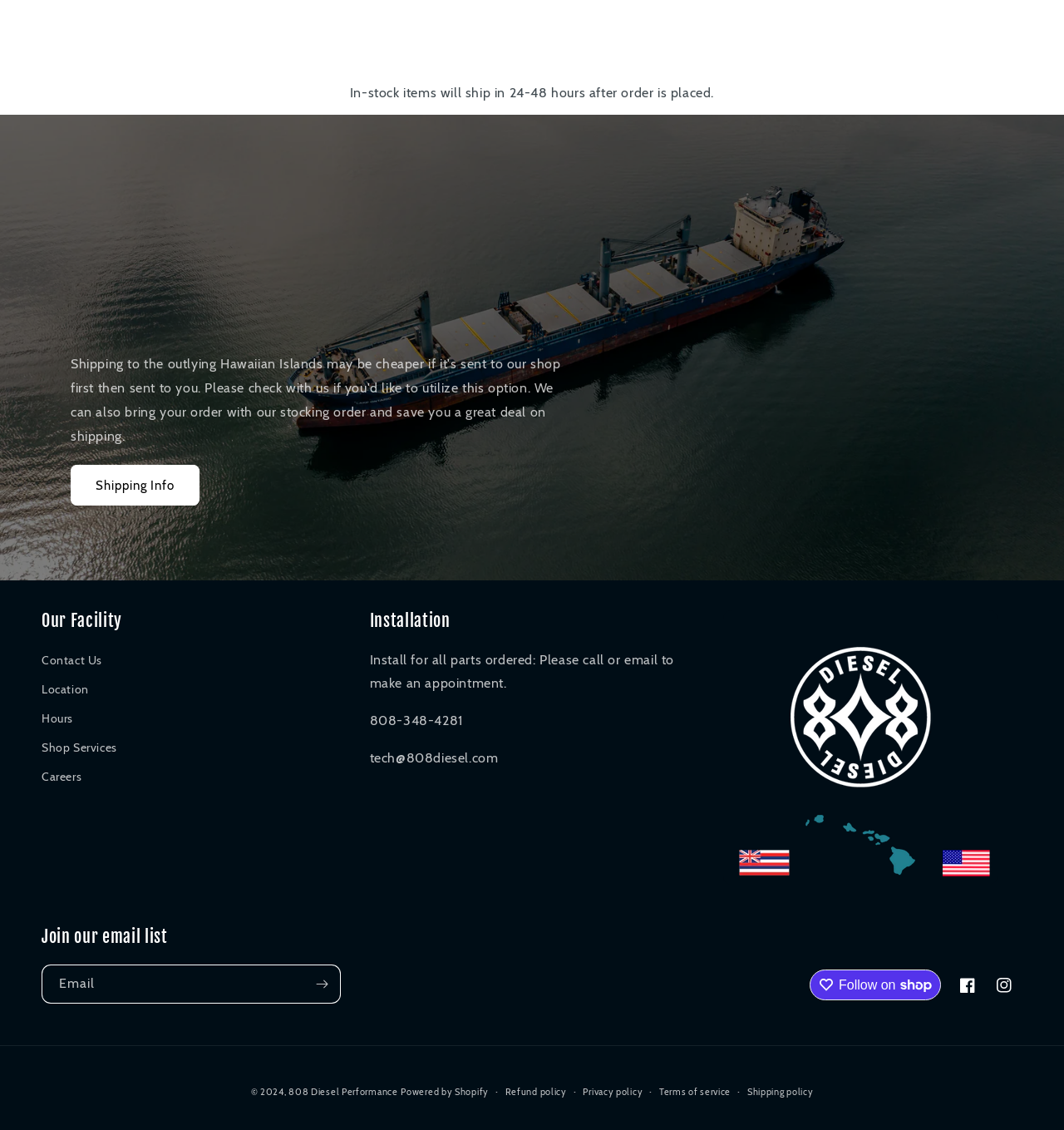What is the phone number for installation inquiries?
Kindly answer the question with as much detail as you can.

The answer can be found in the static text element '808-348-4281' which is located under the 'Installation' heading.